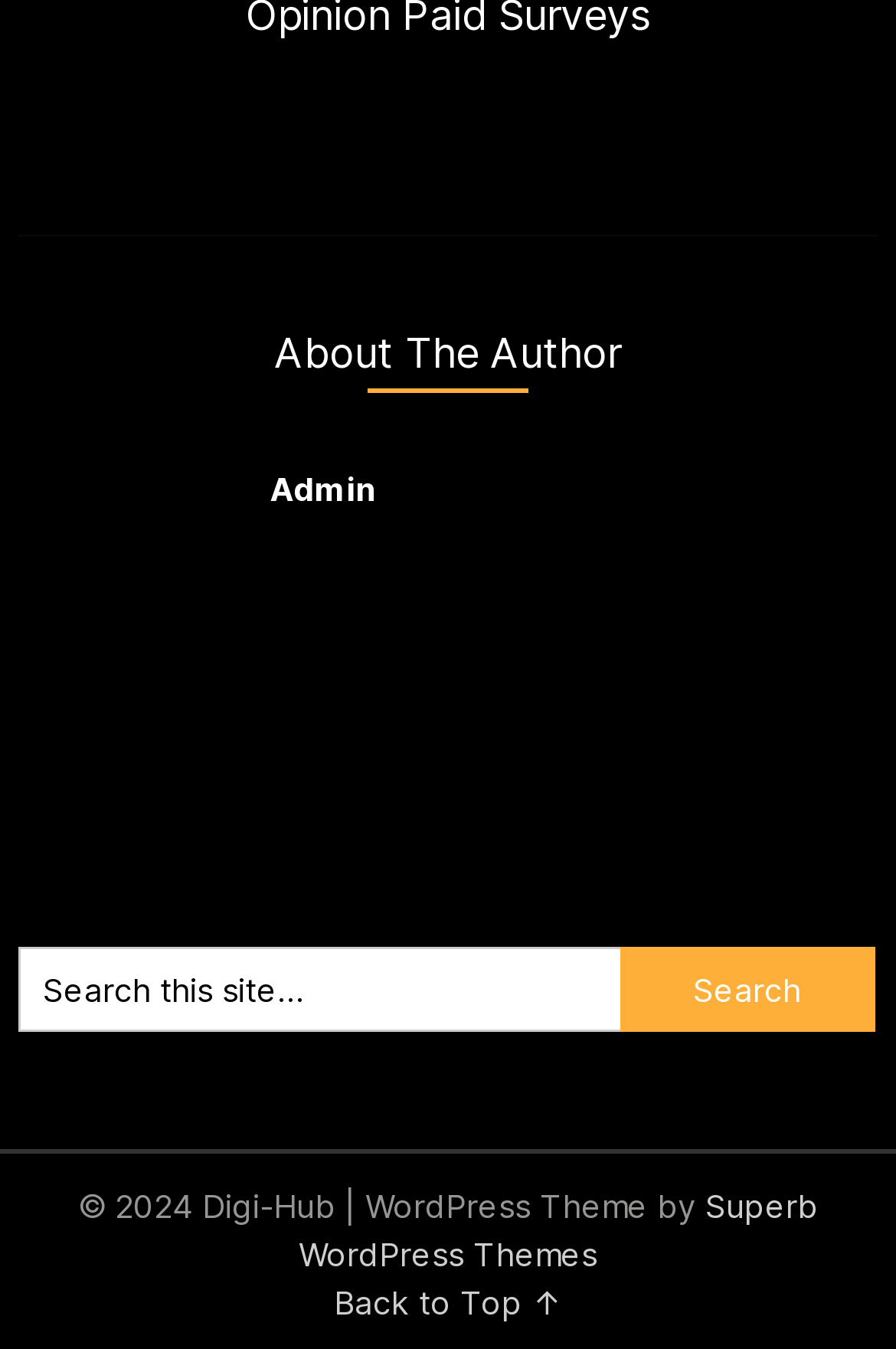Provide a short, one-word or phrase answer to the question below:
What is the purpose of the textbox?

Search this site